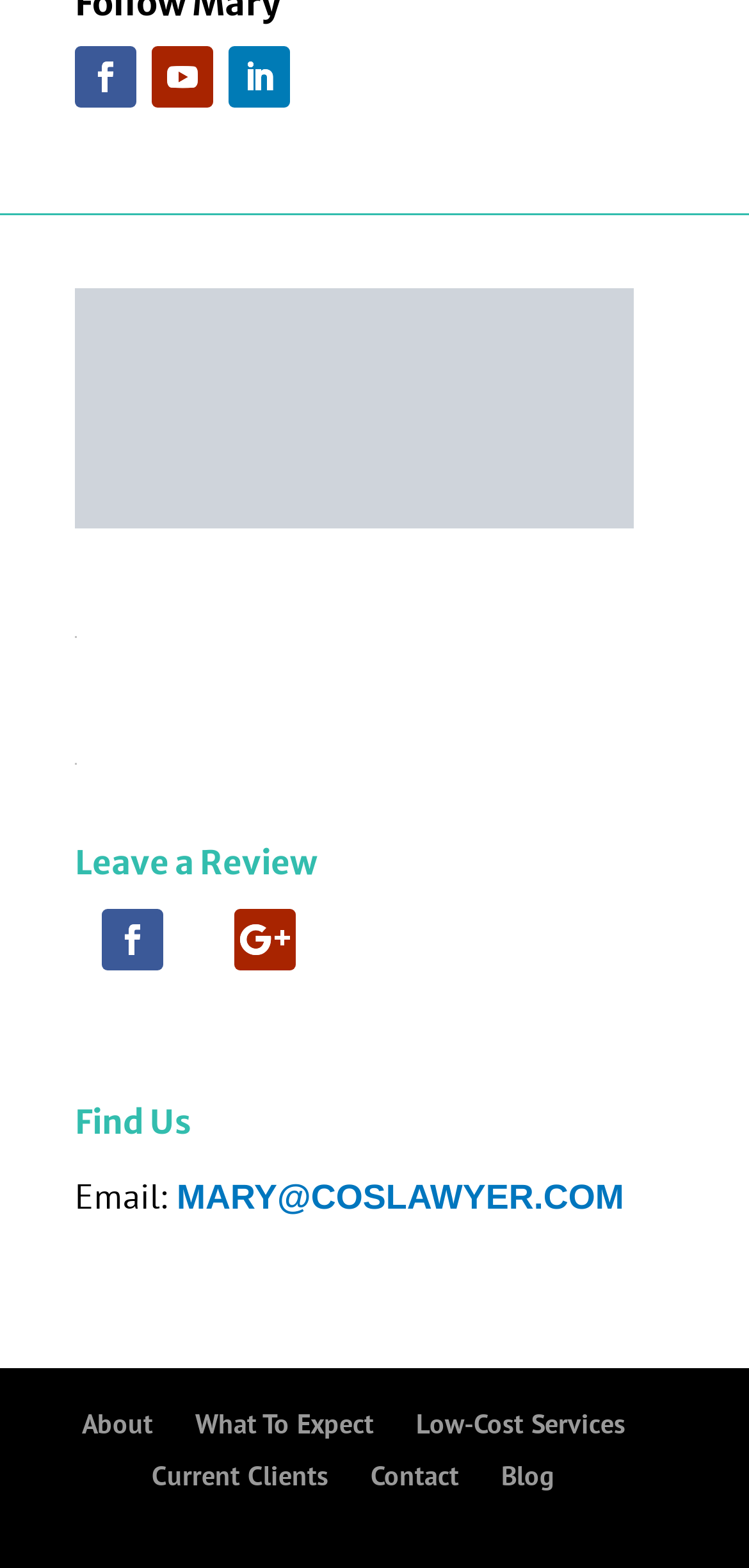Refer to the element description What To Expect and identify the corresponding bounding box in the screenshot. Format the coordinates as (top-left x, top-left y, bottom-right x, bottom-right y) with values in the range of 0 to 1.

[0.26, 0.896, 0.499, 0.919]